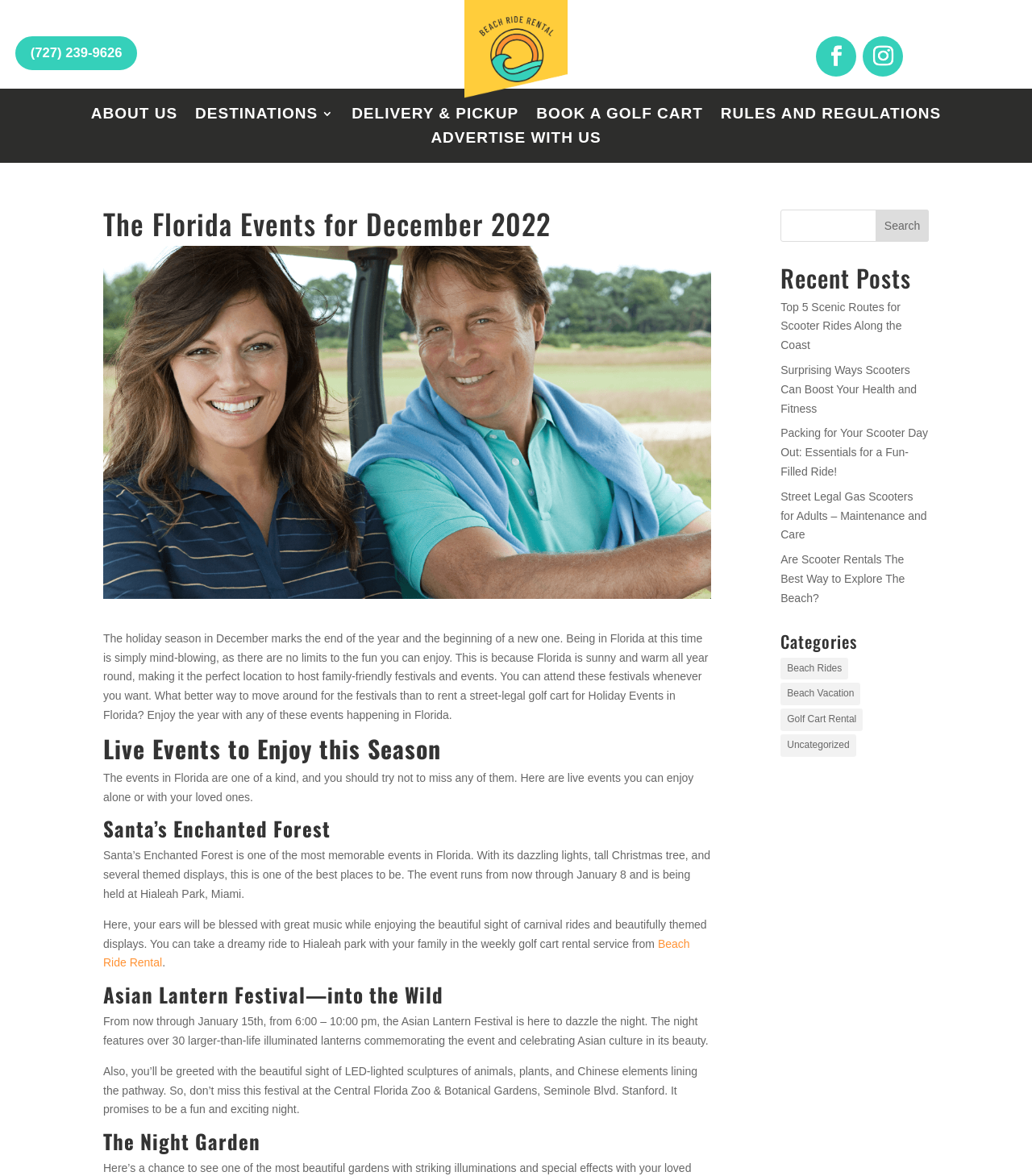Locate the bounding box coordinates of the area that needs to be clicked to fulfill the following instruction: "Read about Santa’s Enchanted Forest". The coordinates should be in the format of four float numbers between 0 and 1, namely [left, top, right, bottom].

[0.1, 0.696, 0.689, 0.72]